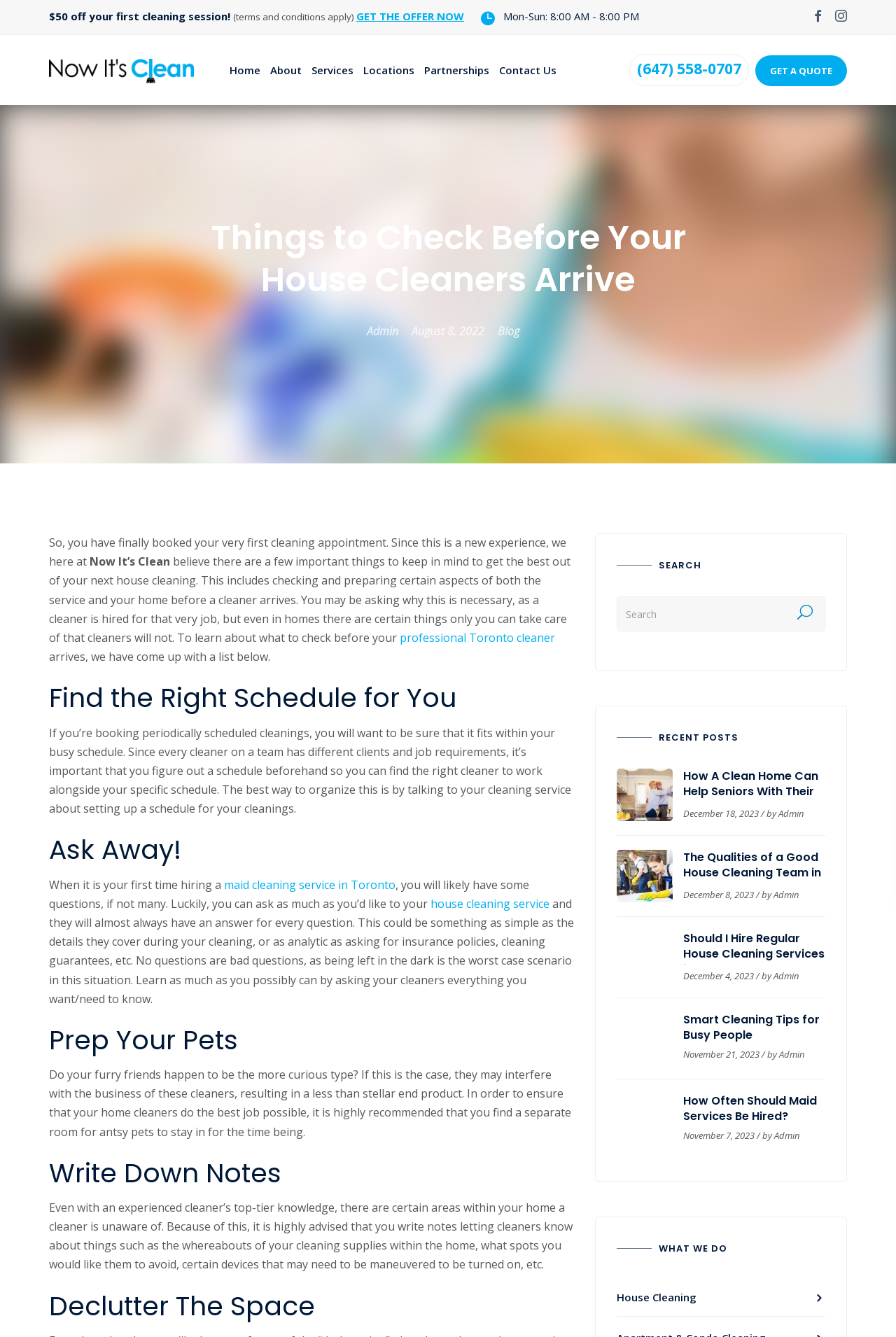Determine the bounding box of the UI component based on this description: "Contact Us". The bounding box coordinates should be four float values between 0 and 1, i.e., [left, top, right, bottom].

[0.557, 0.026, 0.621, 0.078]